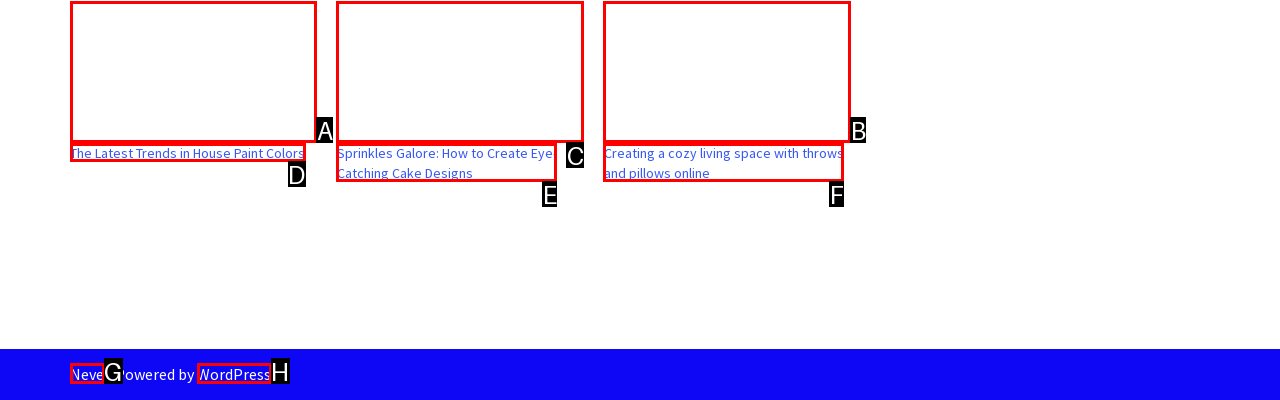Select the HTML element that needs to be clicked to carry out the task: Learn how to create eye-catching cake designs
Provide the letter of the correct option.

C